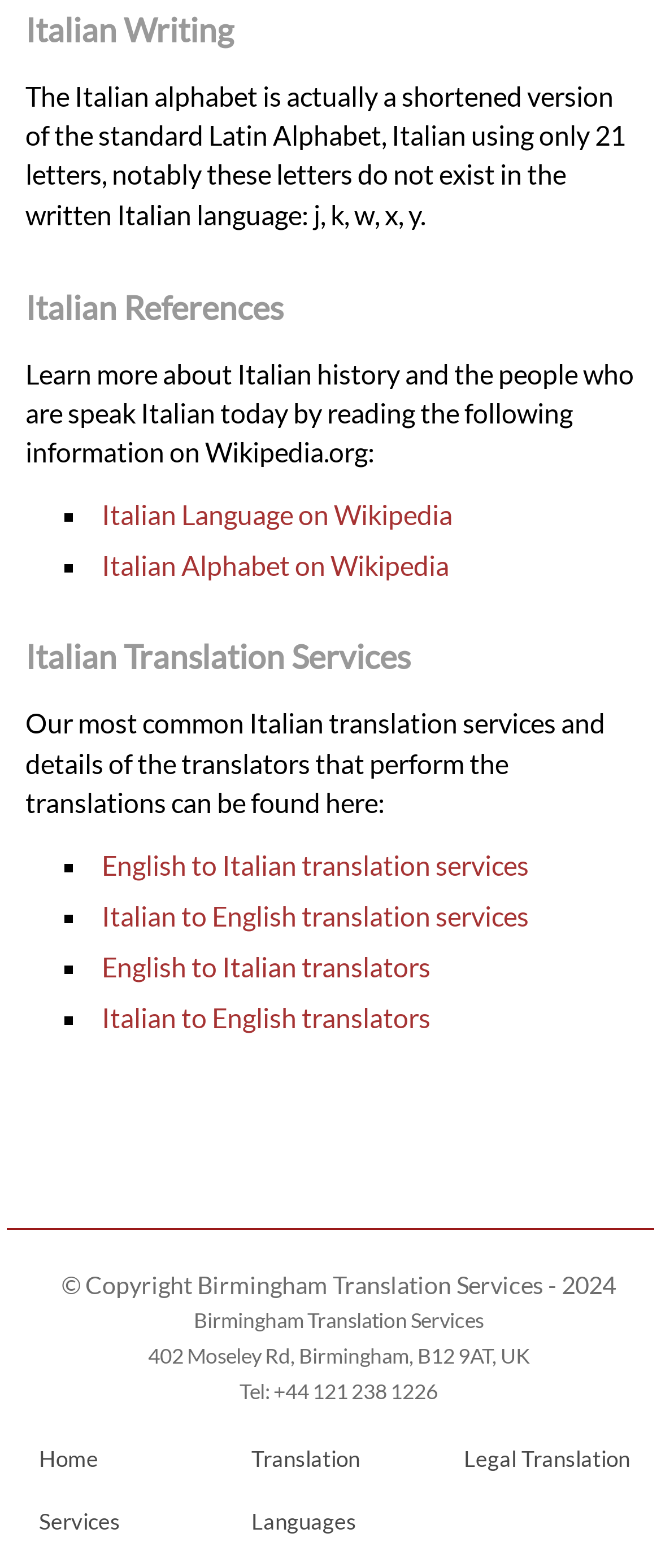Find the bounding box coordinates of the area that needs to be clicked in order to achieve the following instruction: "Get English to Italian translation services". The coordinates should be specified as four float numbers between 0 and 1, i.e., [left, top, right, bottom].

[0.154, 0.541, 0.8, 0.562]